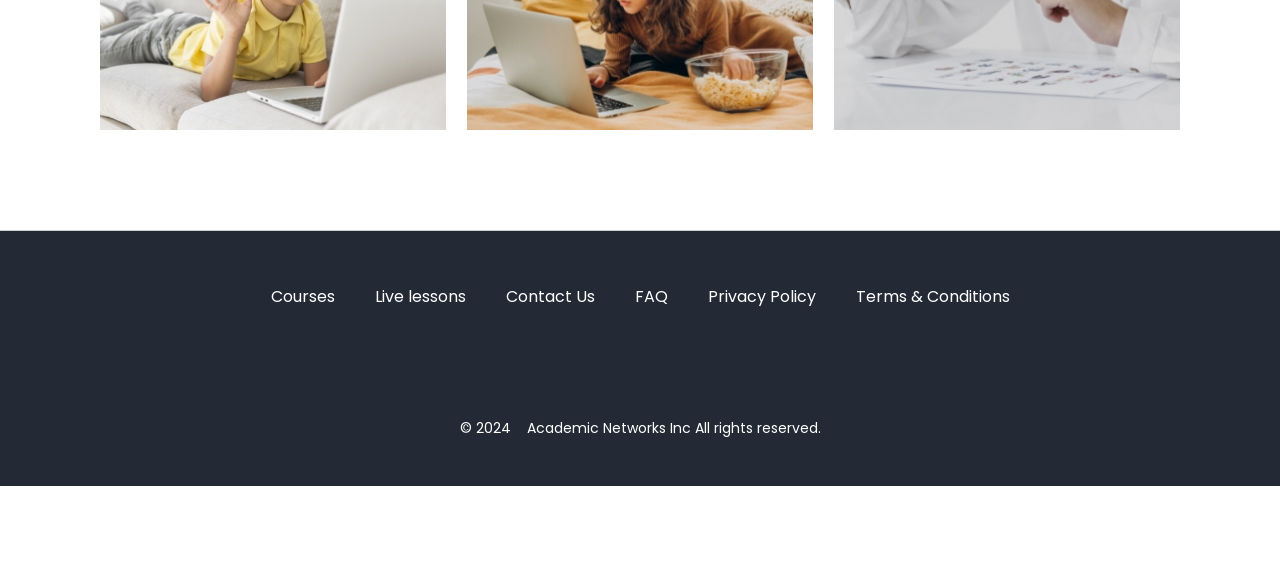Answer the question below in one word or phrase:
What is the first link in the top navigation bar?

Courses